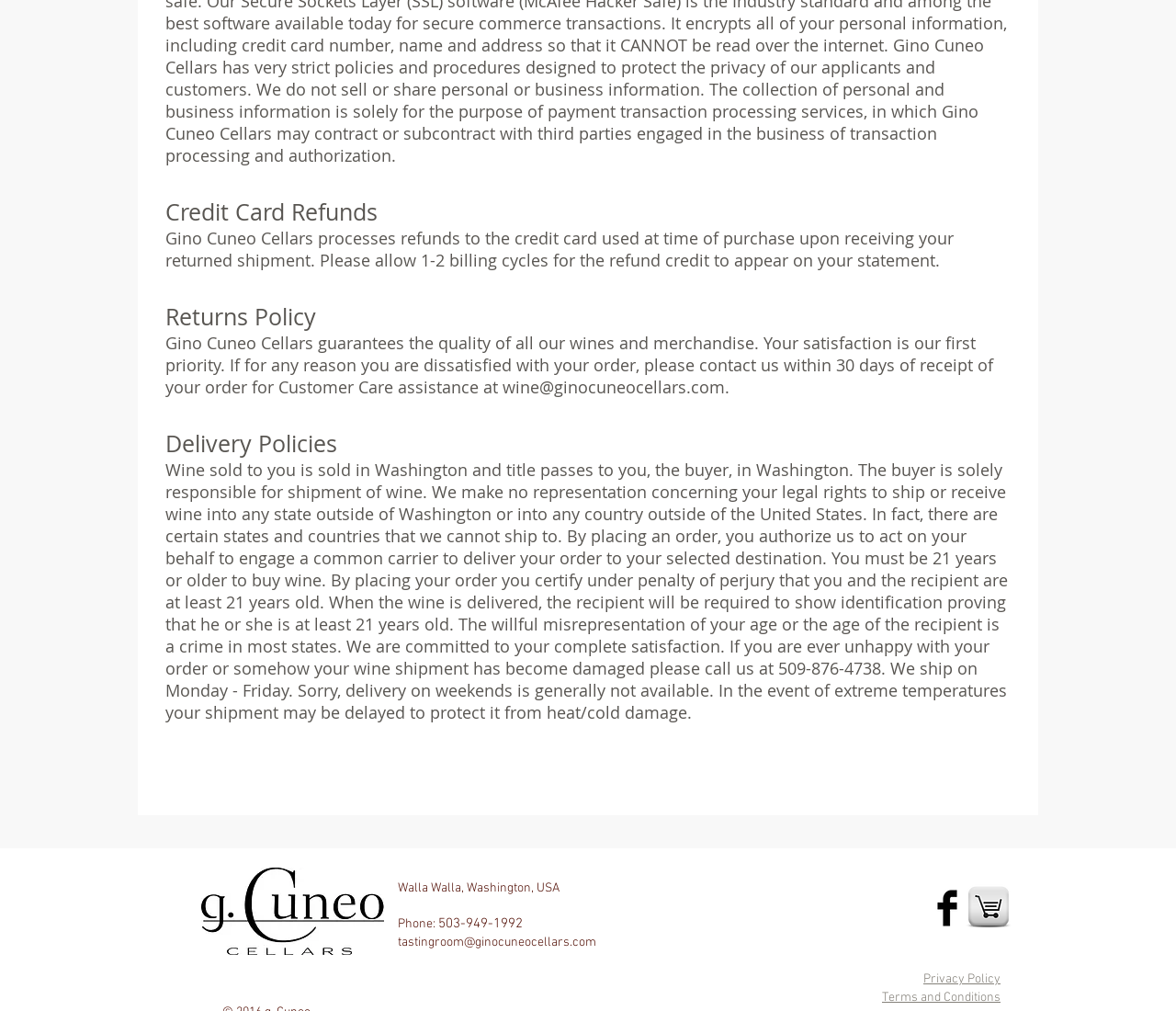Provide the bounding box coordinates of the HTML element described by the text: "aria-label="Facebook Basic Black"".

[0.79, 0.88, 0.821, 0.916]